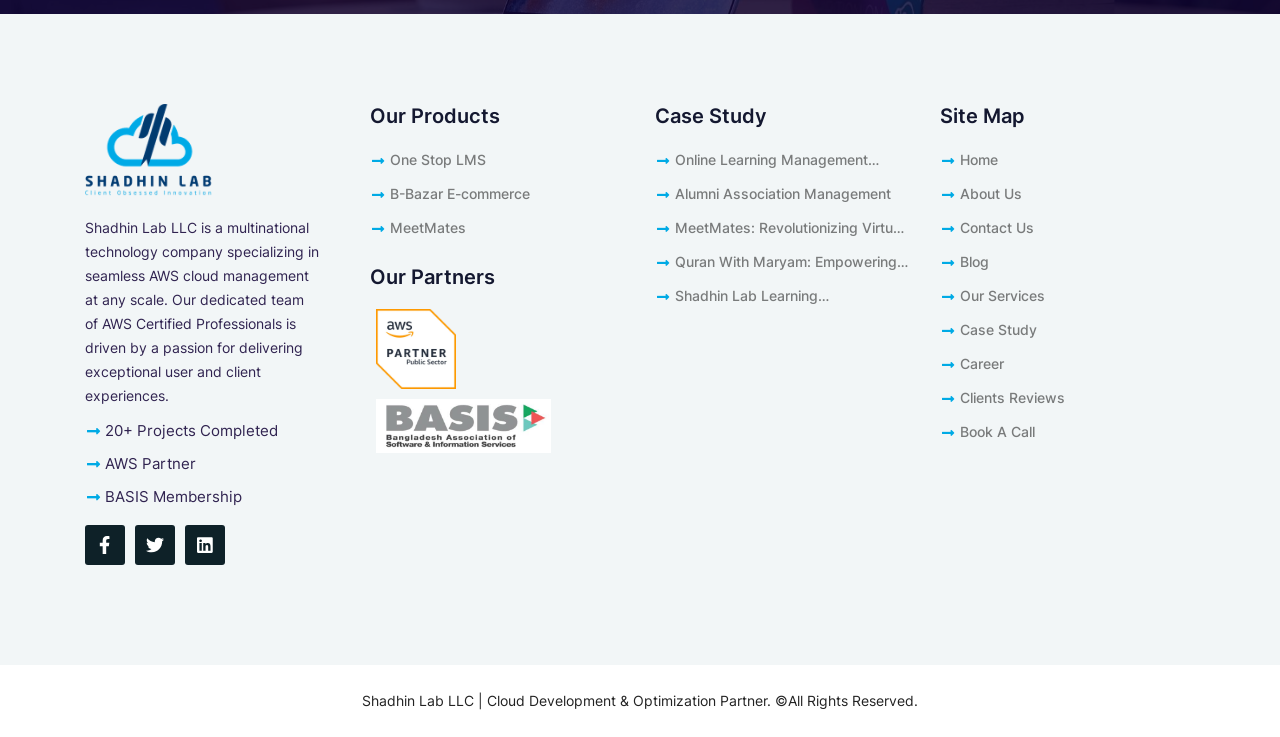Given the following UI element description: "BASIS Membership", find the bounding box coordinates in the webpage screenshot.

[0.066, 0.656, 0.25, 0.691]